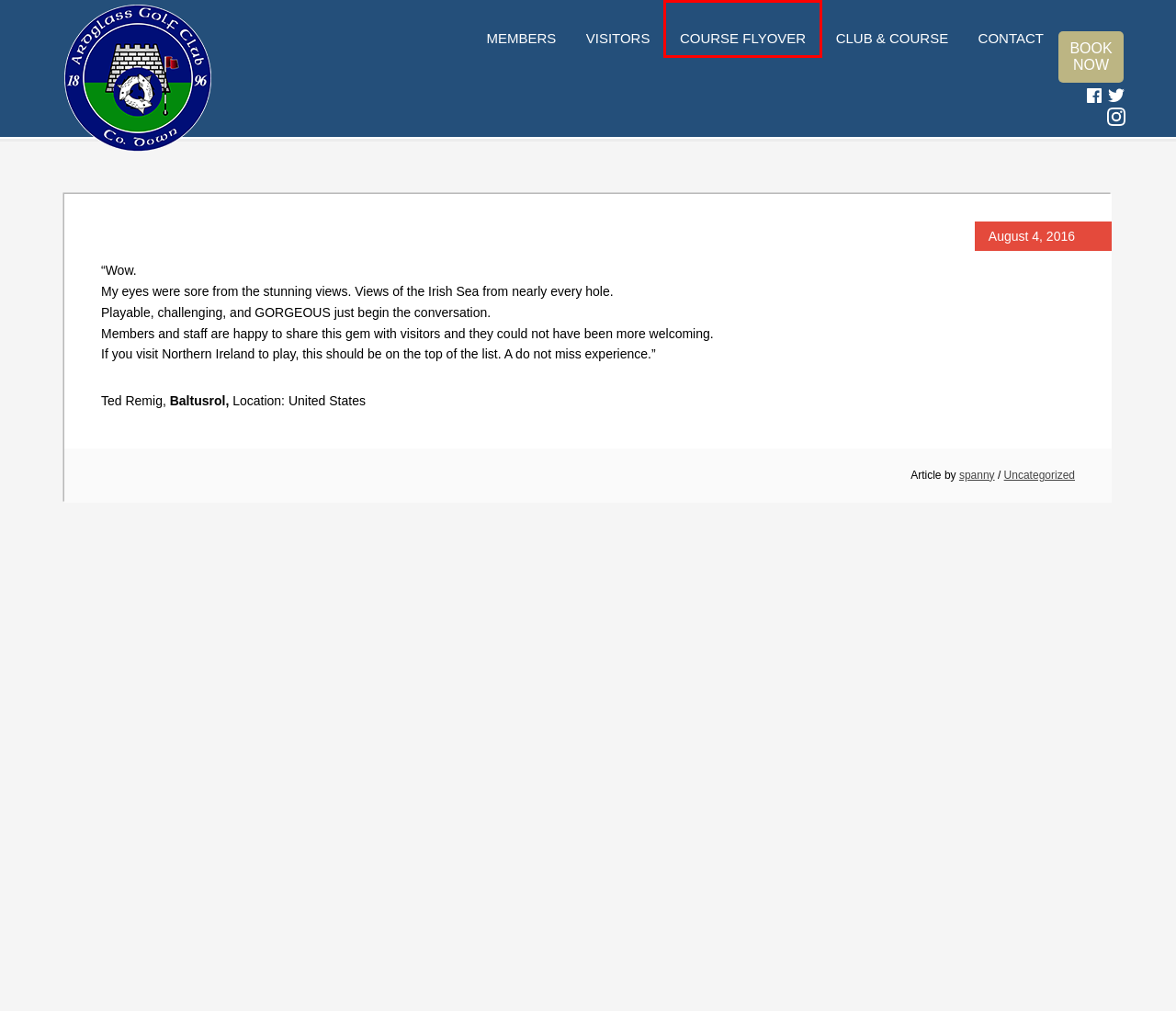Examine the screenshot of a webpage featuring a red bounding box and identify the best matching webpage description for the new page that results from clicking the element within the box. Here are the options:
A. BRS Online Golf Tee Booking System for Ardglass Golf Club
B. spanny, Author at Ardglass Golf Club
C. Ardglass Golf Club - Members
D. Ardglass Golf Club - Club & Course
E. Uncategorized Archives - Ardglass Golf Club
F. Ardglass Golf Club - Course Flyover
G. Ardglass Golf Club - County Down, Northern Ireland
H. Ardglass Golf Club - Visitors

F